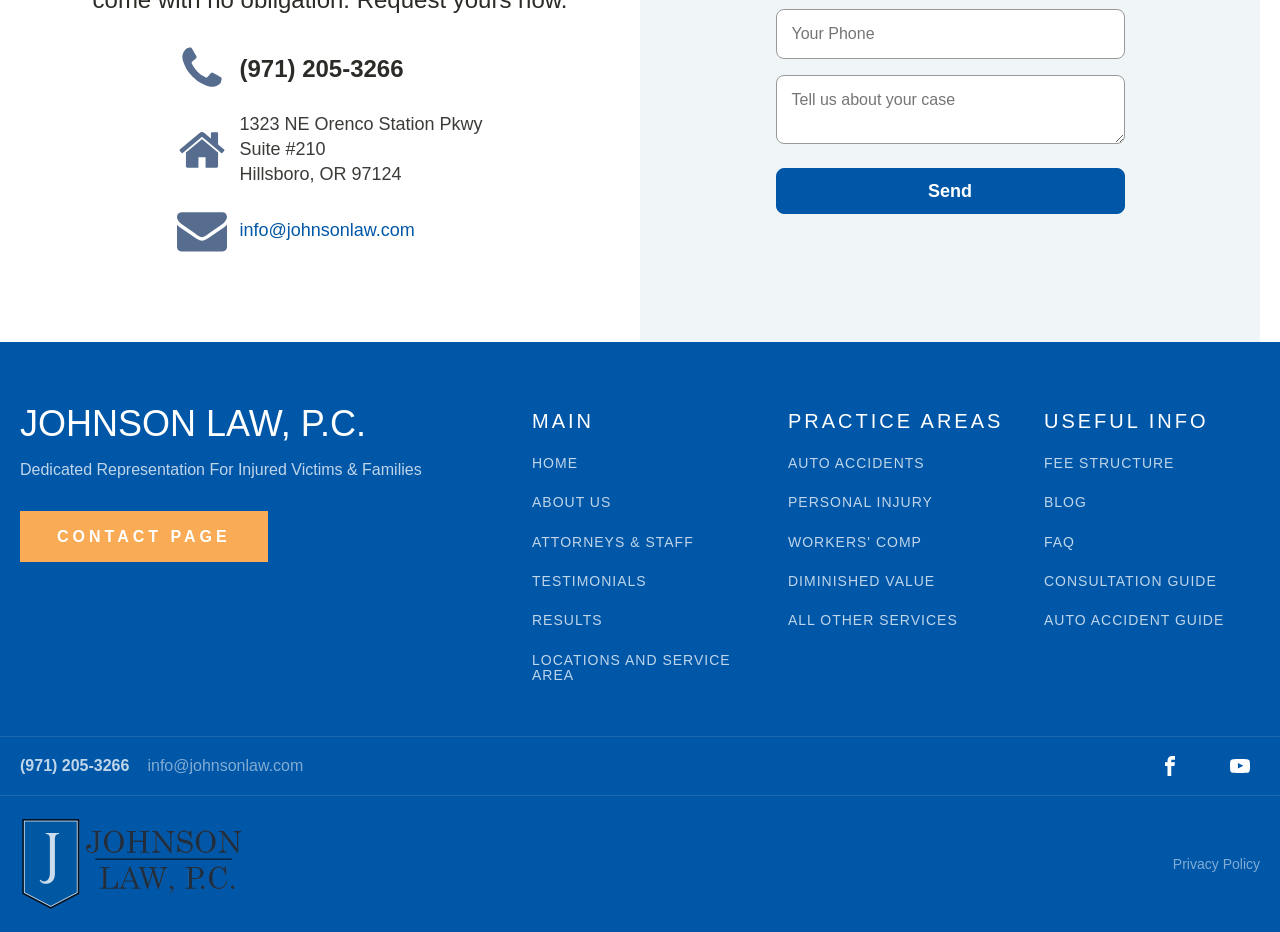What is the phone number of Johnson Law, P.C.?
Please answer using one word or phrase, based on the screenshot.

(971) 205-3266